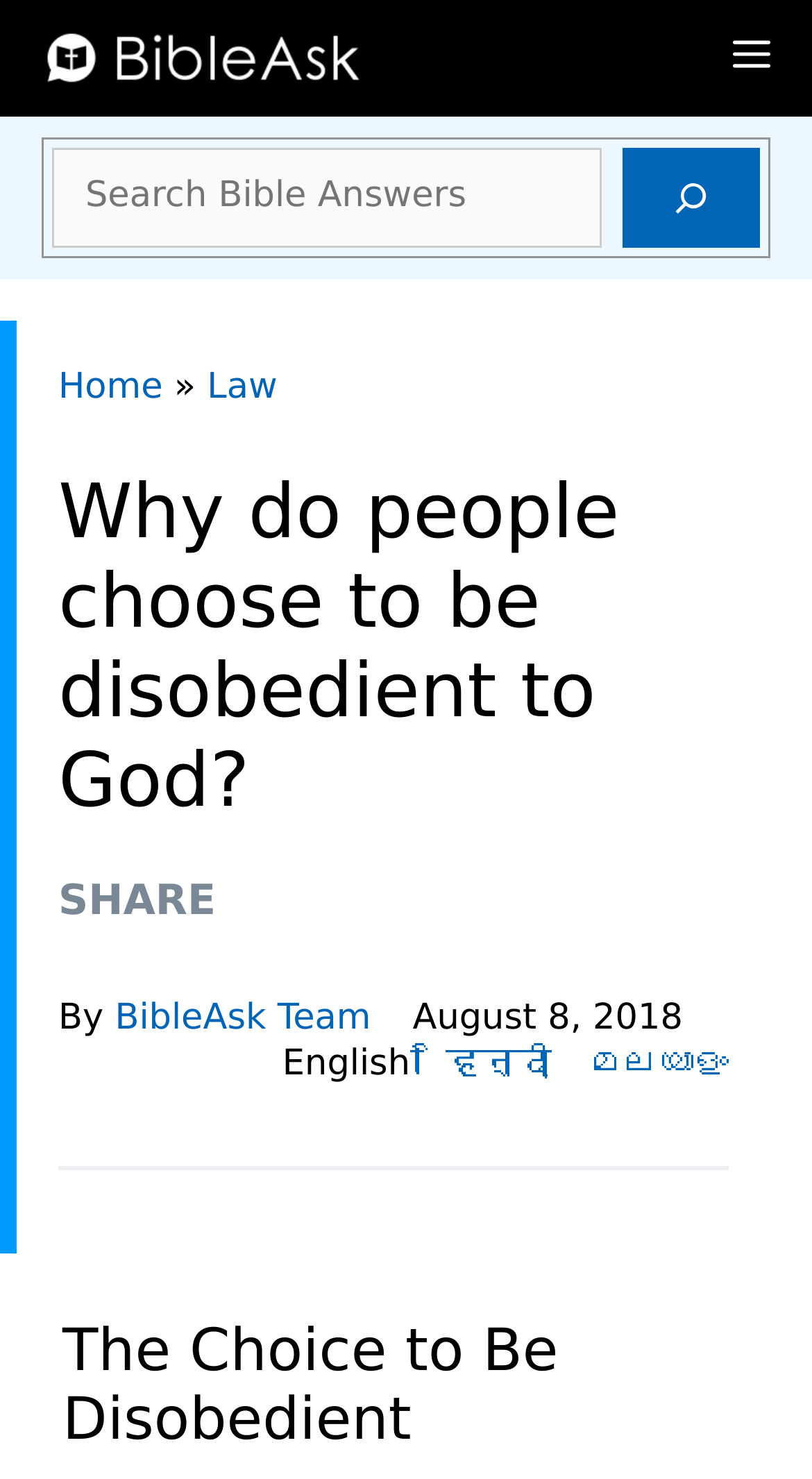Specify the bounding box coordinates of the element's region that should be clicked to achieve the following instruction: "Share the article". The bounding box coordinates consist of four float numbers between 0 and 1, in the format [left, top, right, bottom].

[0.072, 0.592, 0.266, 0.625]